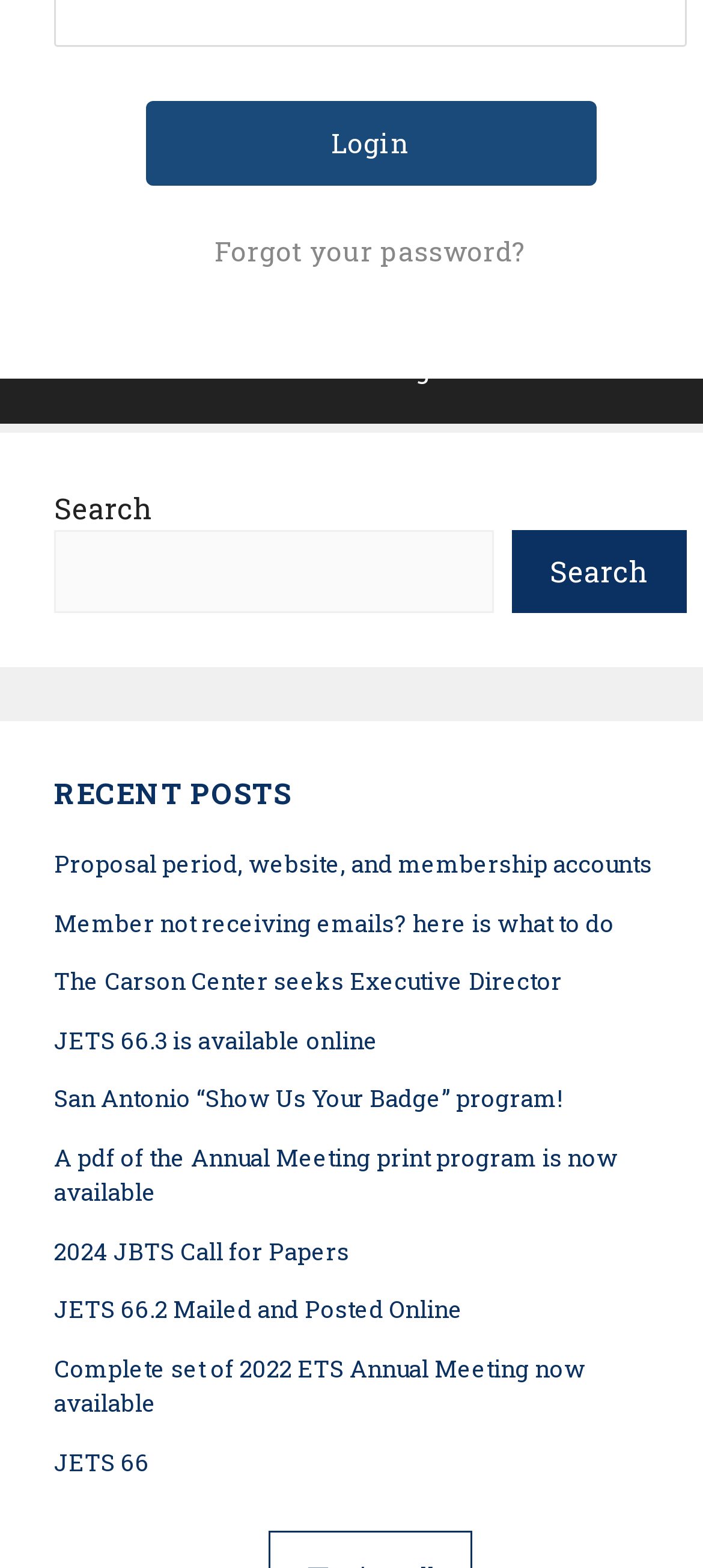Please specify the bounding box coordinates for the clickable region that will help you carry out the instruction: "Contact for annual meeting inquiries".

[0.077, 0.055, 0.613, 0.079]